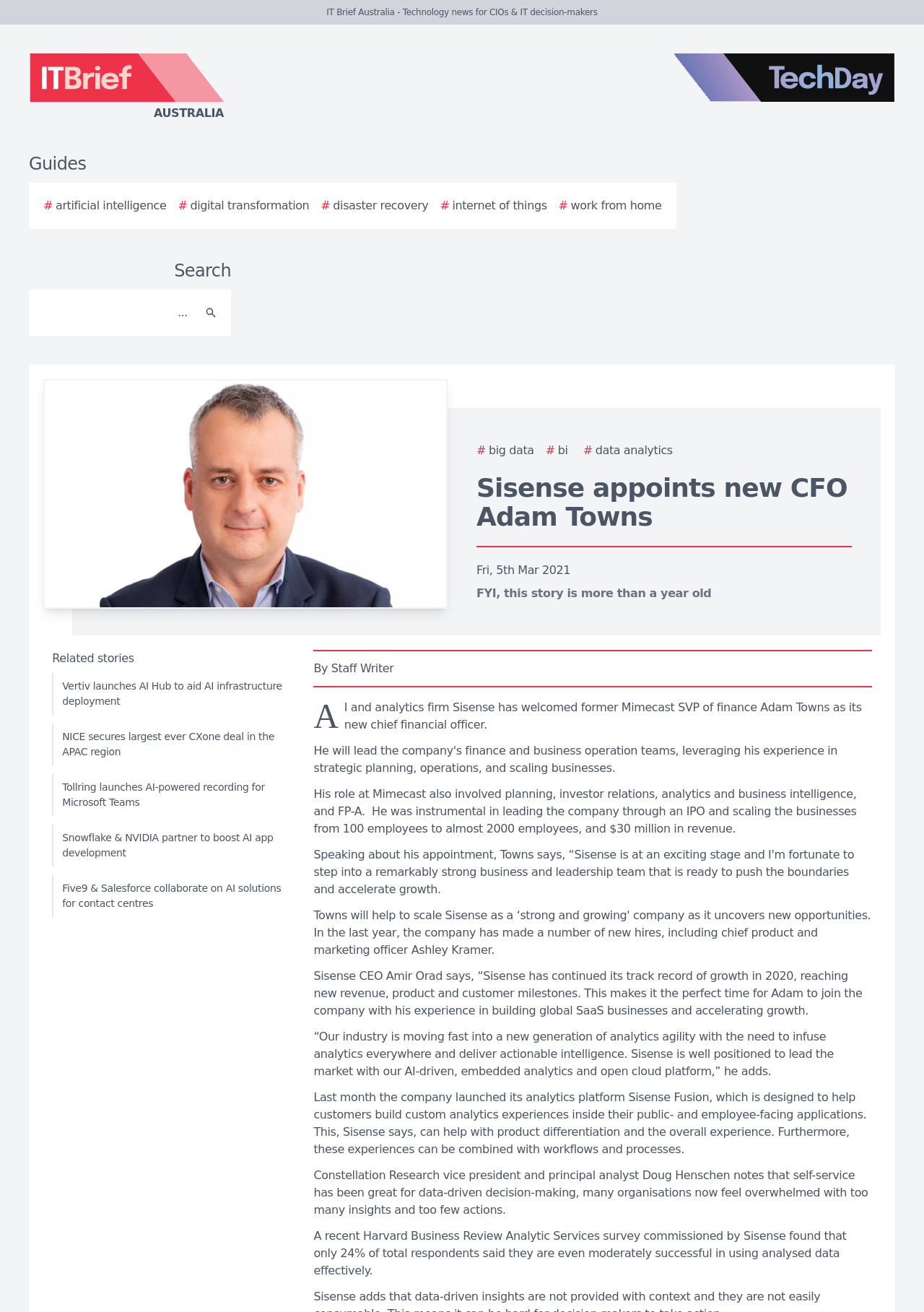Specify the bounding box coordinates of the area that needs to be clicked to achieve the following instruction: "Search for something".

[0.038, 0.225, 0.212, 0.252]